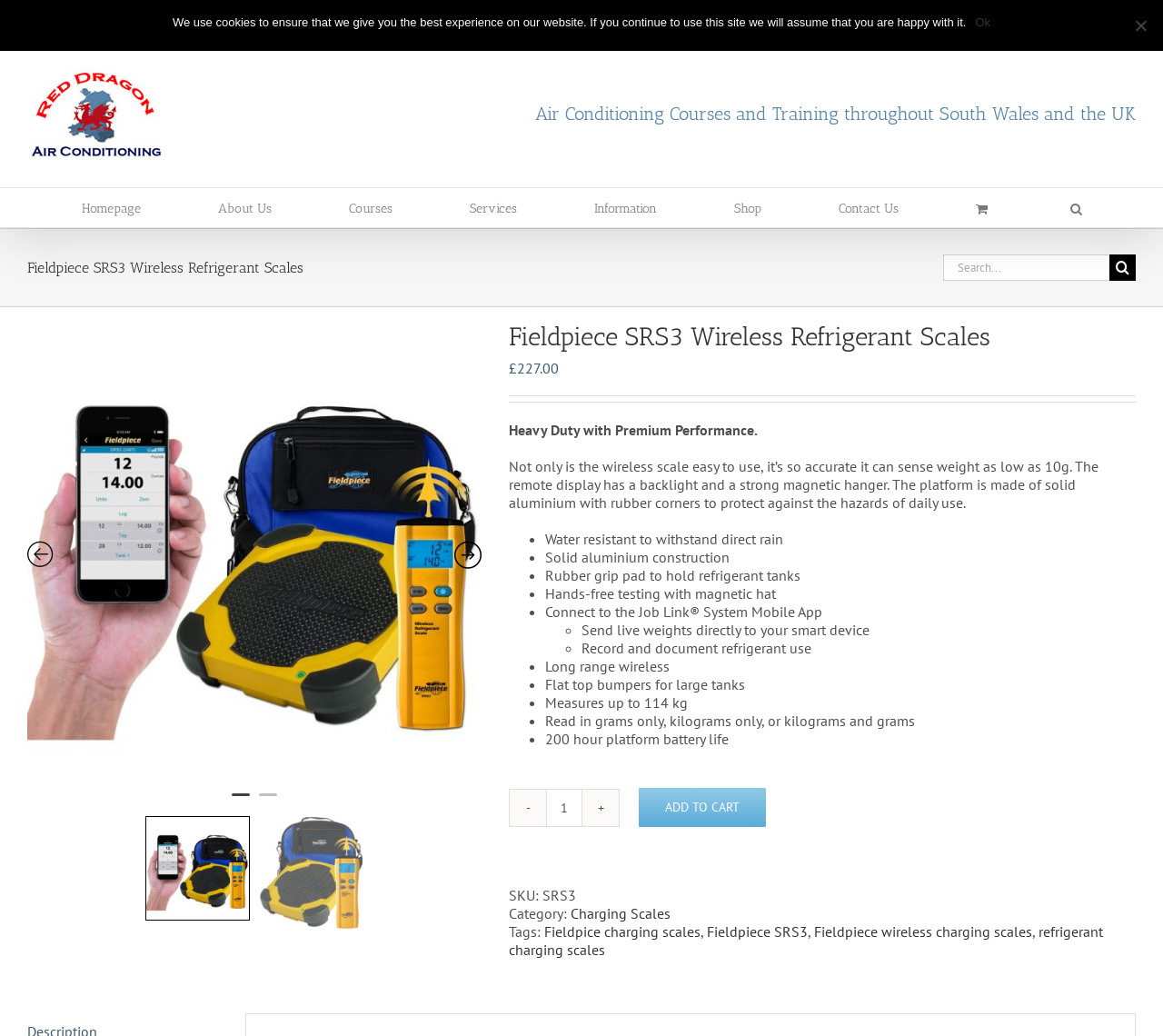Provide a comprehensive caption for the webpage.

This webpage is about Fieldpiece SRS3 Wireless Refrigerant Scales, a product for air conditioning and refrigeration professionals. At the top, there is a logo and a navigation menu with links to the homepage, about us, courses, services, information, shop, and contact us. Below the navigation menu, there is a search bar and a cart icon.

The main content of the page is divided into sections. The first section displays the product title, "Fieldpiece SRS3 Wireless Refrigerant Scales", and a price of £227.00. Below the title, there is a brief description of the product, highlighting its features and benefits.

The next section lists the product's specifications, including its maximum load, auto power off feature, and accuracy. This is followed by a section with a series of bullet points, detailing the product's features, such as its water resistance, solid aluminum construction, and hands-free testing capability.

Below the bullet points, there is a section with buttons to adjust the product quantity and an "Add to Cart" button. The product's SKU, category, and tags are also displayed. There are links to related products and categories, such as charging scales and refrigerant charging scales.

At the very bottom of the page, there is a cookie notice dialog with a message about the website's use of cookies and an "Ok" button to acknowledge it.